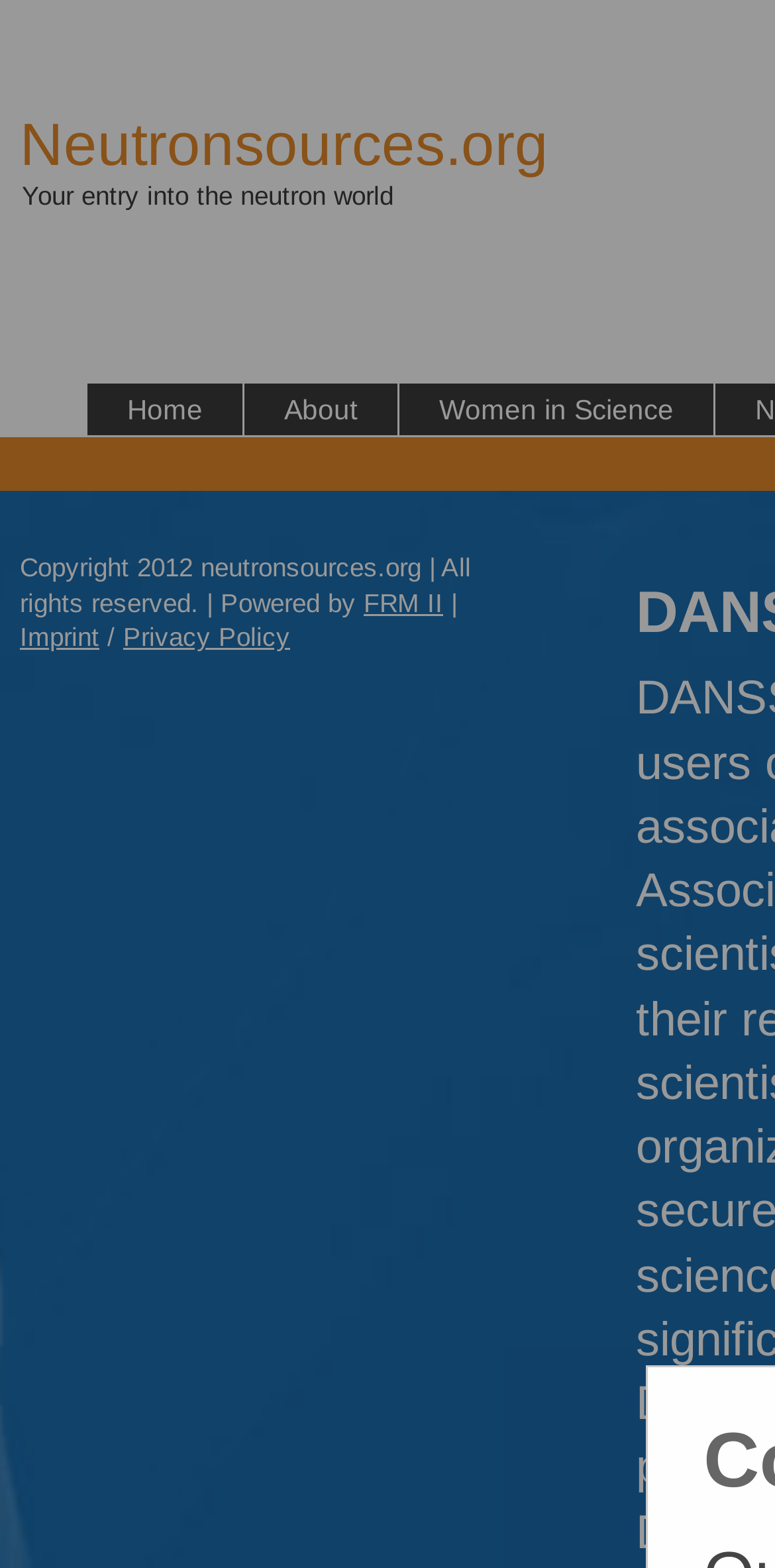Produce an elaborate caption capturing the essence of the webpage.

The webpage is titled "DANSSK / Neutronsources" and appears to be a portal for neutronsources.org. At the top, there is a prominent link that reads "Neutronsources.org Your entry into the neutron world". Below this, there is a navigation menu with three links: "Home", "About", and "Women in Science", which are positioned side by side.

At the bottom of the page, there is a footer section that contains copyright information, stating "Copyright 2012 neutronsources.org | All rights reserved. | Powered by". To the right of this text, there is a link to "FRM II". On the left side of the footer, there are two links: "Imprint" and "Privacy Policy", separated by a forward slash.